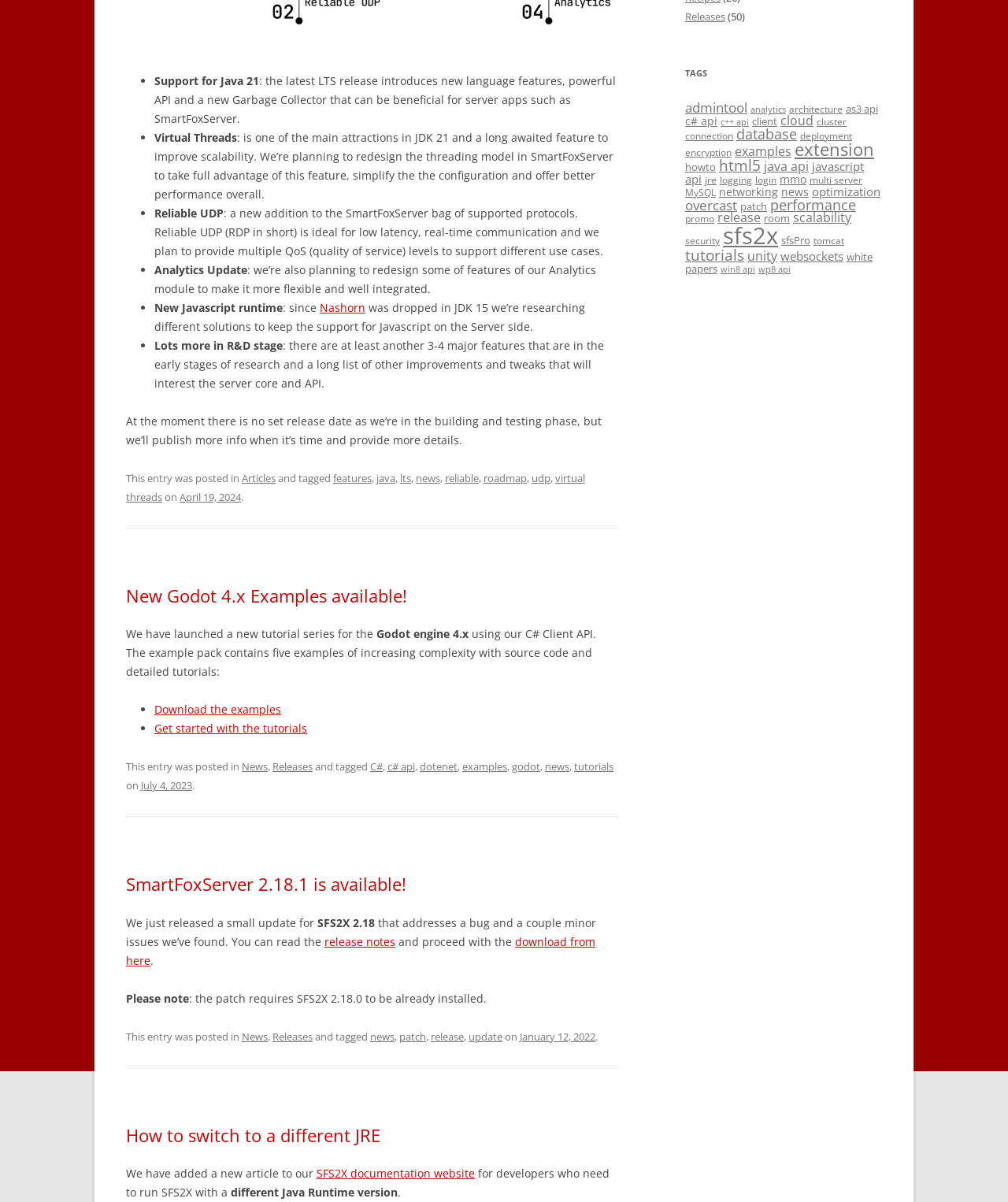Predict the bounding box coordinates of the UI element that matches this description: "New Godot 4.x Examples available!". The coordinates should be in the format [left, top, right, bottom] with each value between 0 and 1.

[0.125, 0.486, 0.404, 0.505]